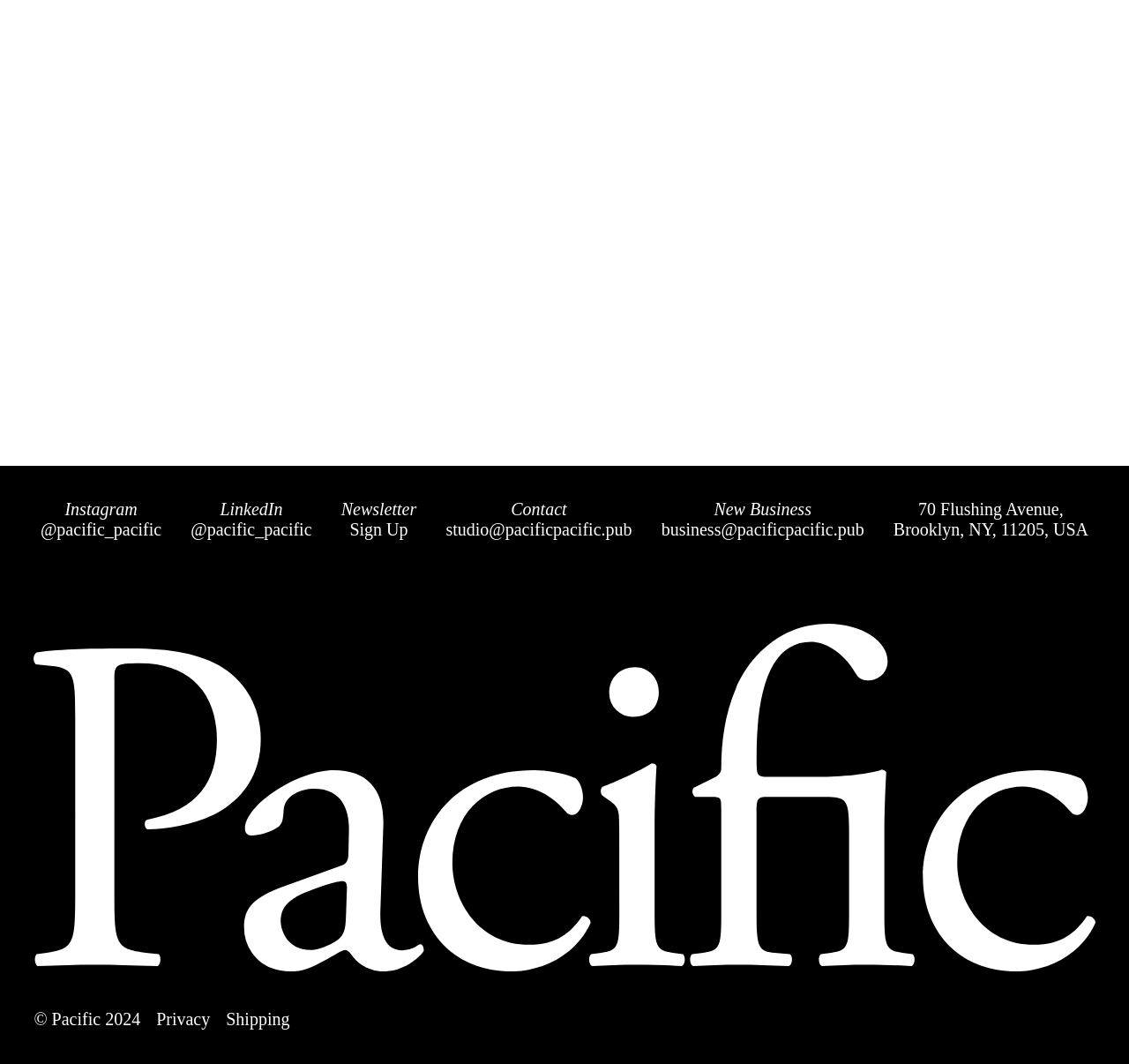Please identify the bounding box coordinates of the clickable element to fulfill the following instruction: "View privacy policy". The coordinates should be four float numbers between 0 and 1, i.e., [left, top, right, bottom].

[0.138, 0.949, 0.186, 0.968]